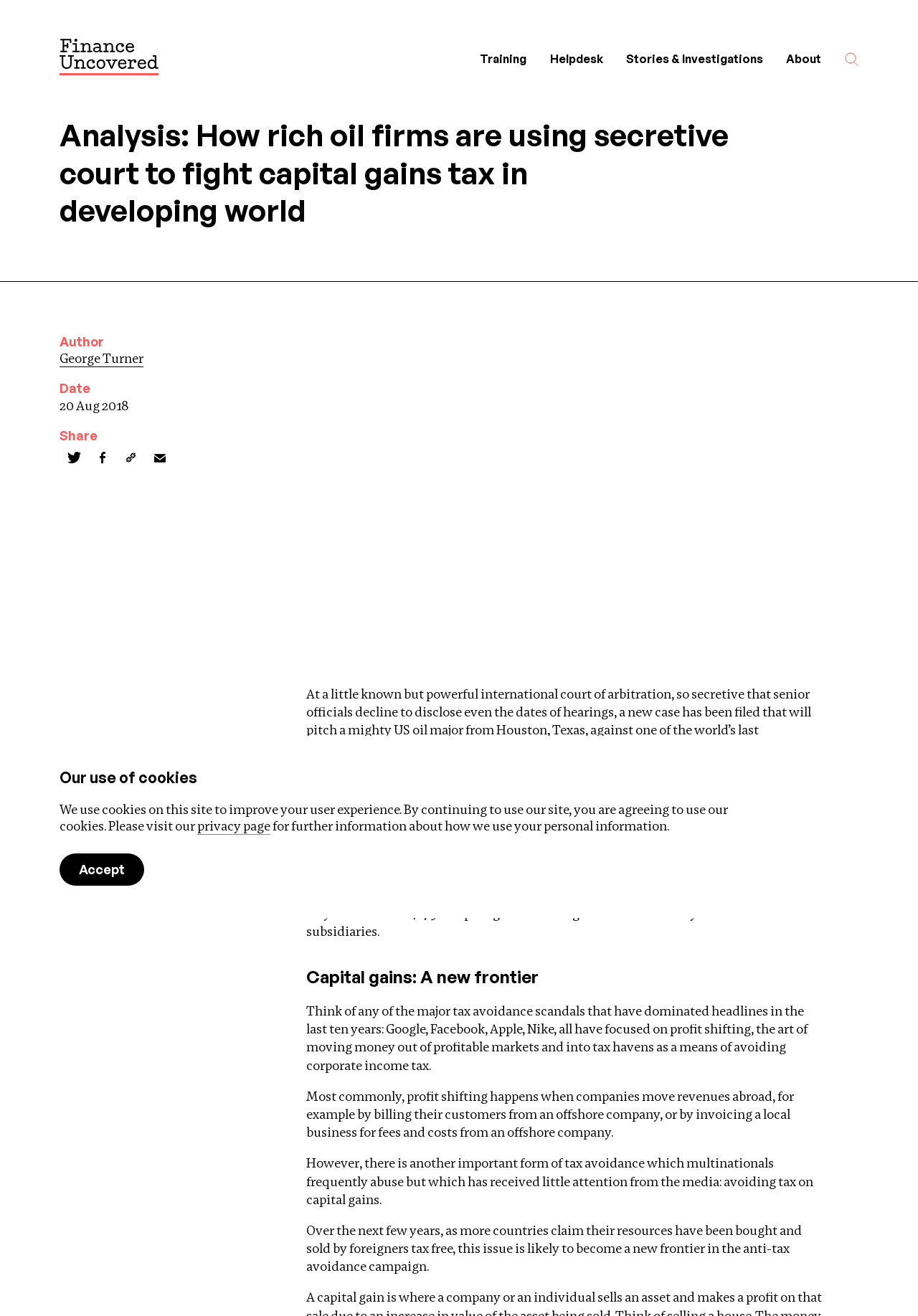What is the author of the article?
By examining the image, provide a one-word or phrase answer.

George Turner